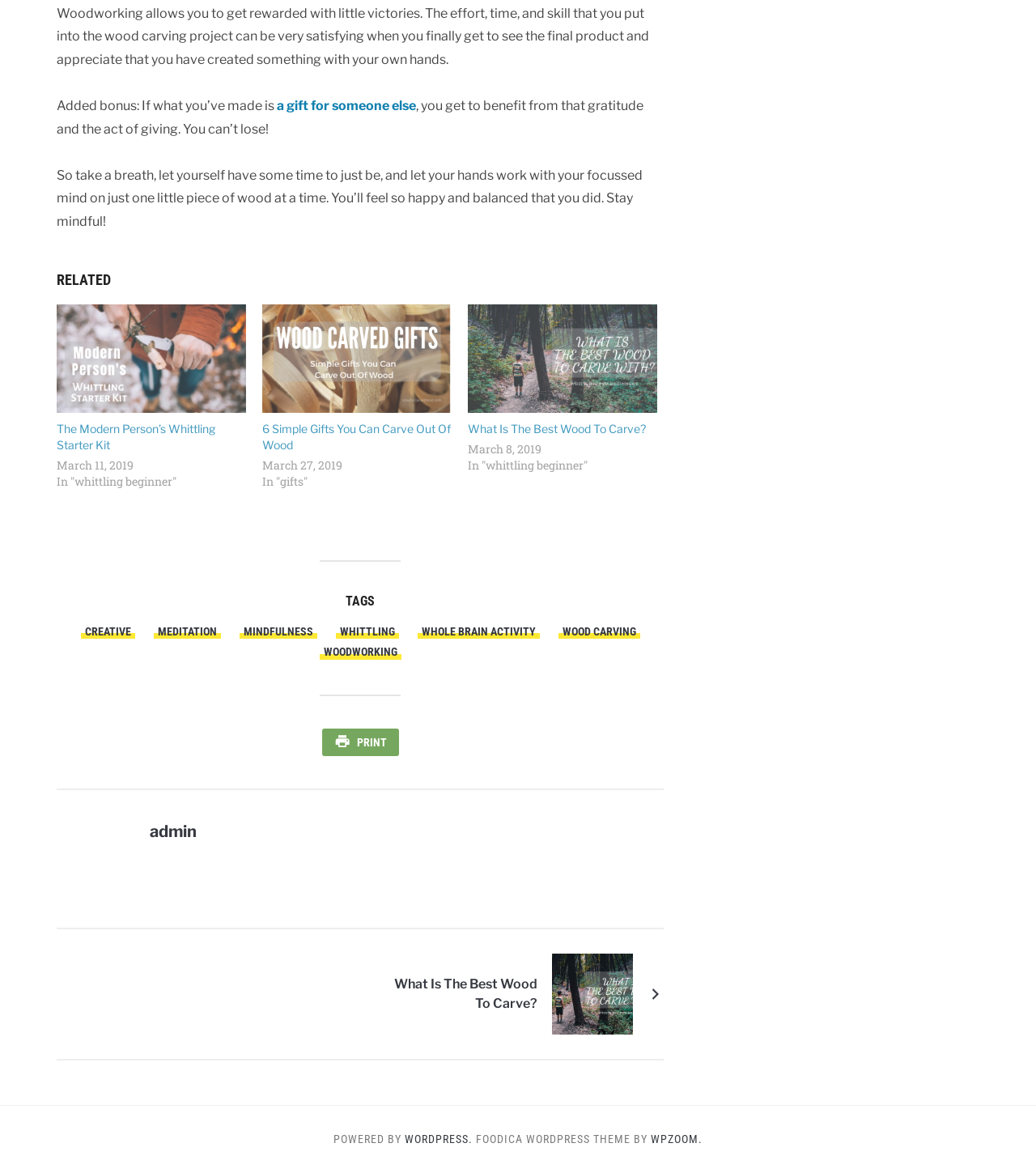What is the title of the first related article?
Refer to the screenshot and respond with a concise word or phrase.

Modern Persons Whittle Starter Kit